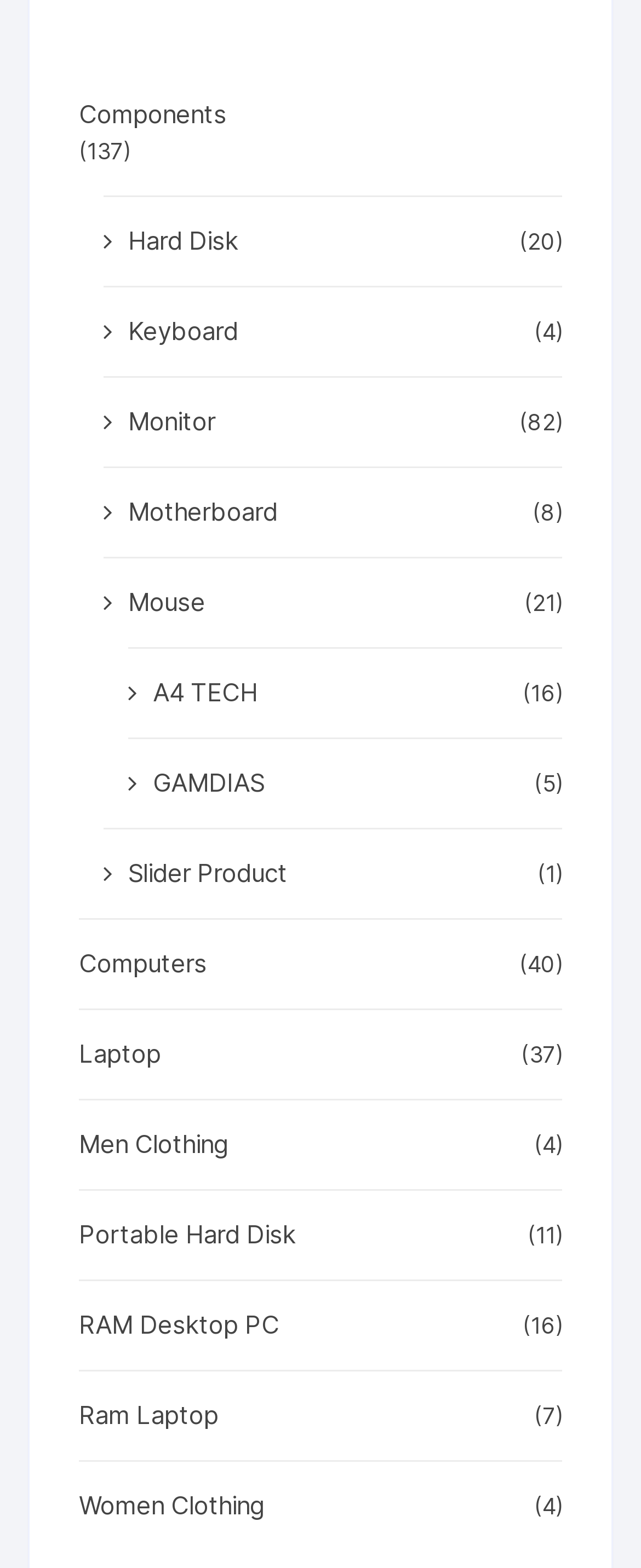Respond to the following question with a brief word or phrase:
How many product categories are there in total?

12